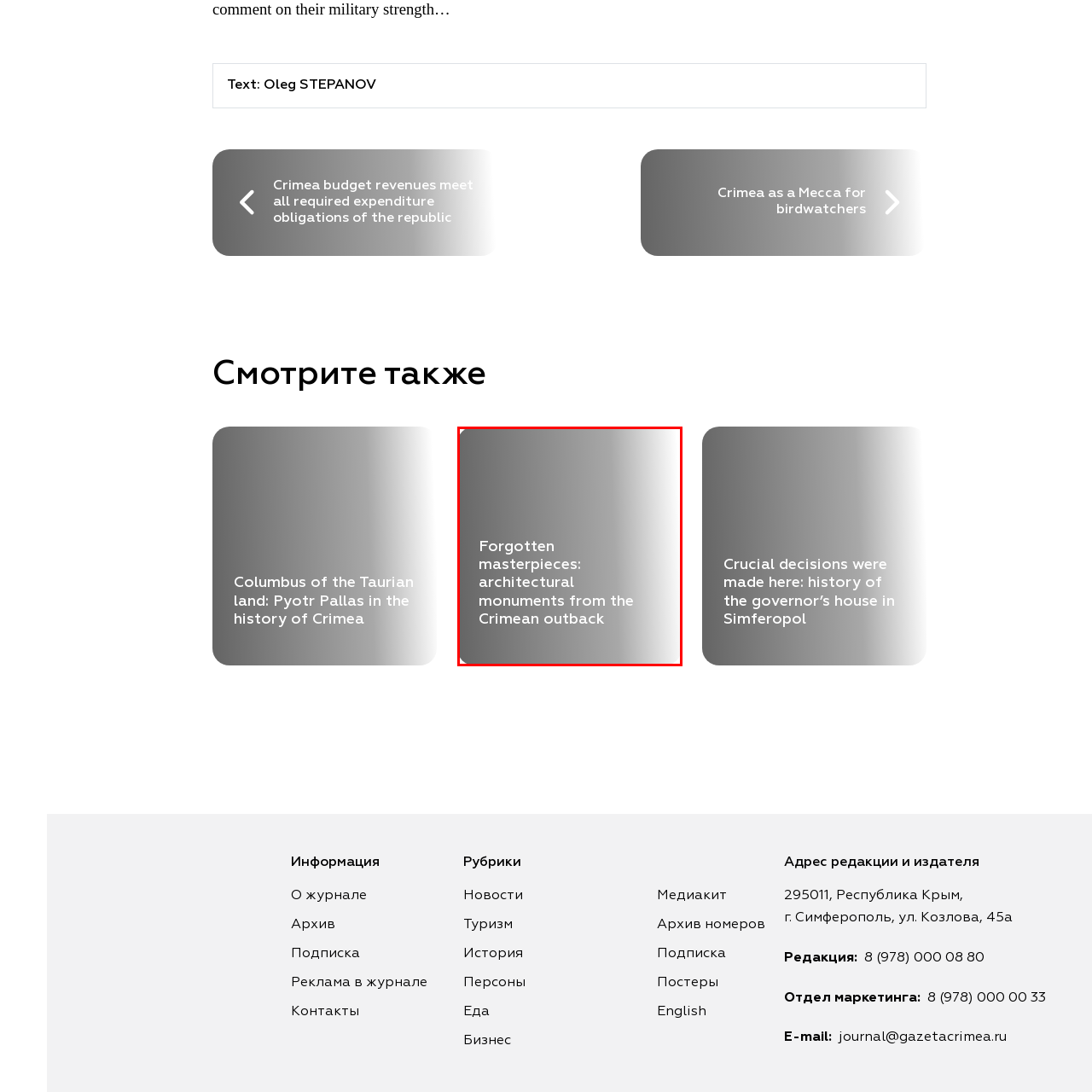Articulate a detailed description of the image inside the red frame.

The image features a title that reads "Forgotten masterpieces: architectural monuments from the Crimean outback." This captivating phrase invites viewers to explore a collection of significant yet overlooked architectural sites in the remote areas of Crimea. The text is presented in a clean, modern font against a gradient background, which complements the theme of rediscovery and preservation of cultural heritage. This image likely serves as a visual gateway, drawing attention to an article or section focused on the rich architectural history and monuments that reflect the unique cultural heritage of the Crimean region.